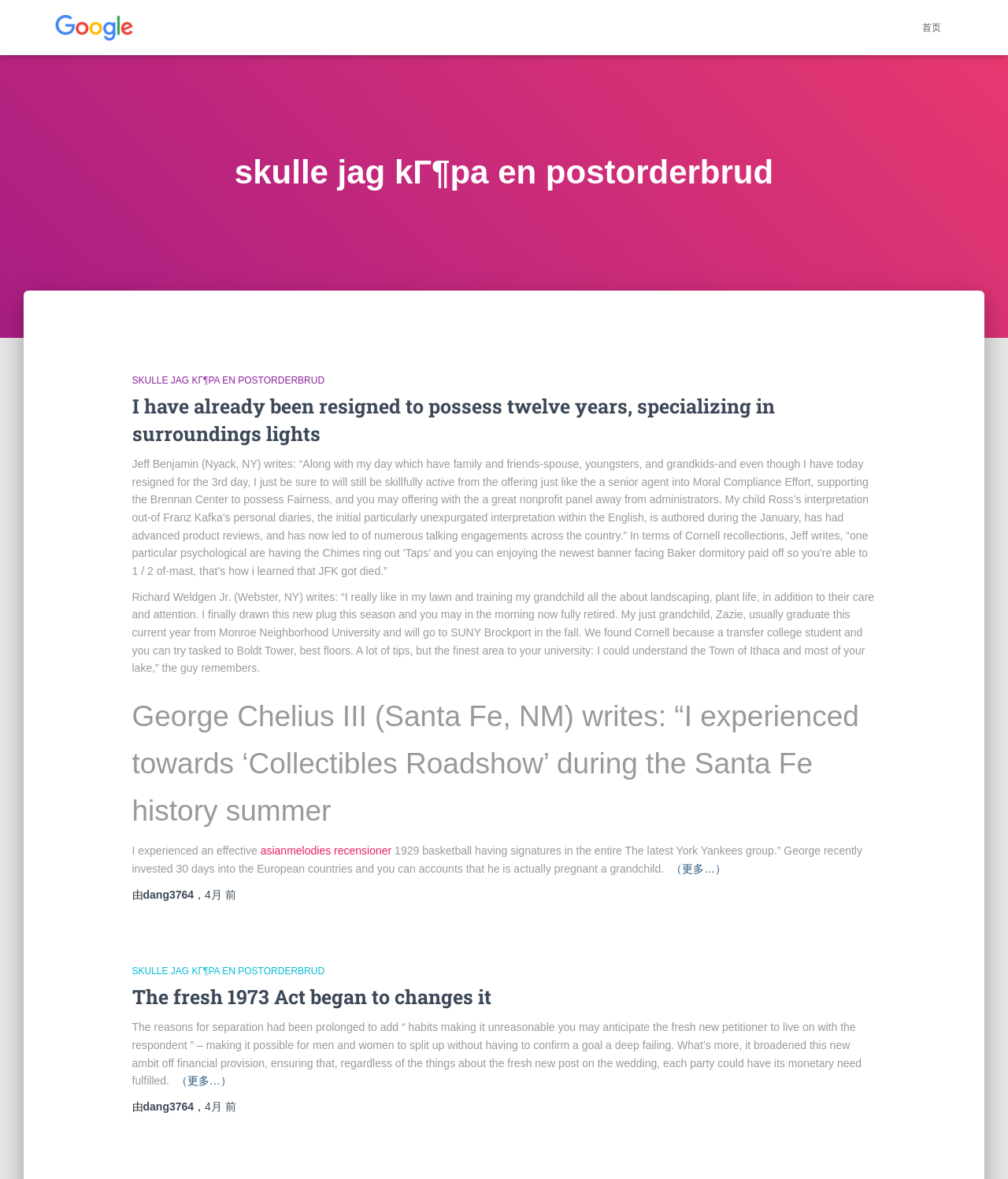Please specify the bounding box coordinates of the region to click in order to perform the following instruction: "check the post from dang3764".

[0.142, 0.753, 0.192, 0.764]